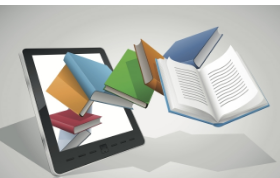Given the content of the image, can you provide a detailed answer to the question?
What is the connection emphasized by the open book?

The open book with visible pages in the illustration emphasizes the connection between traditional print media and digital formats. This connection is highlighted to show the transformation of content for the digital age, which is the main concept depicted in the image.